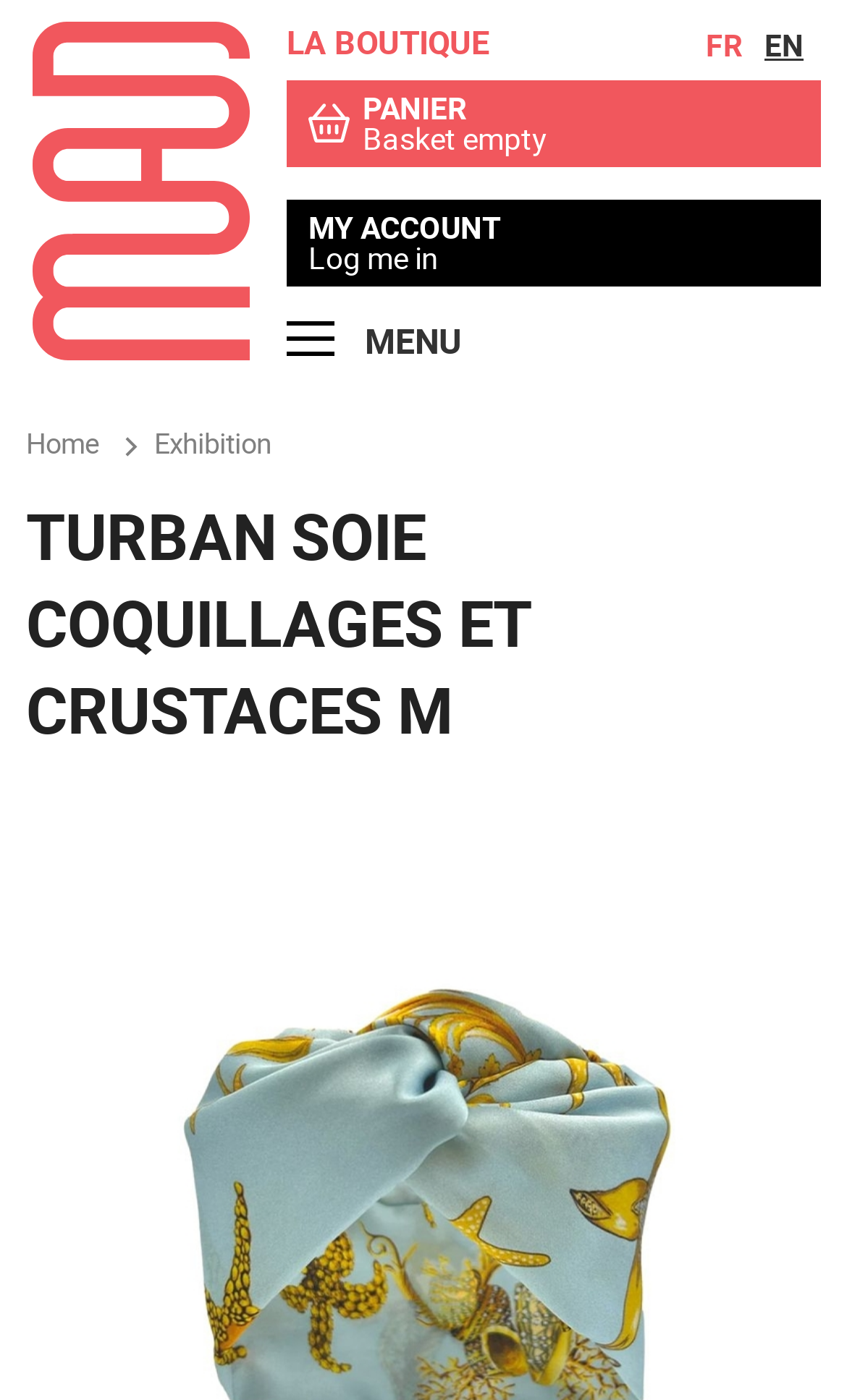Please find and provide the title of the webpage.

TURBAN SOIE COQUILLAGES ET CRUSTACES M